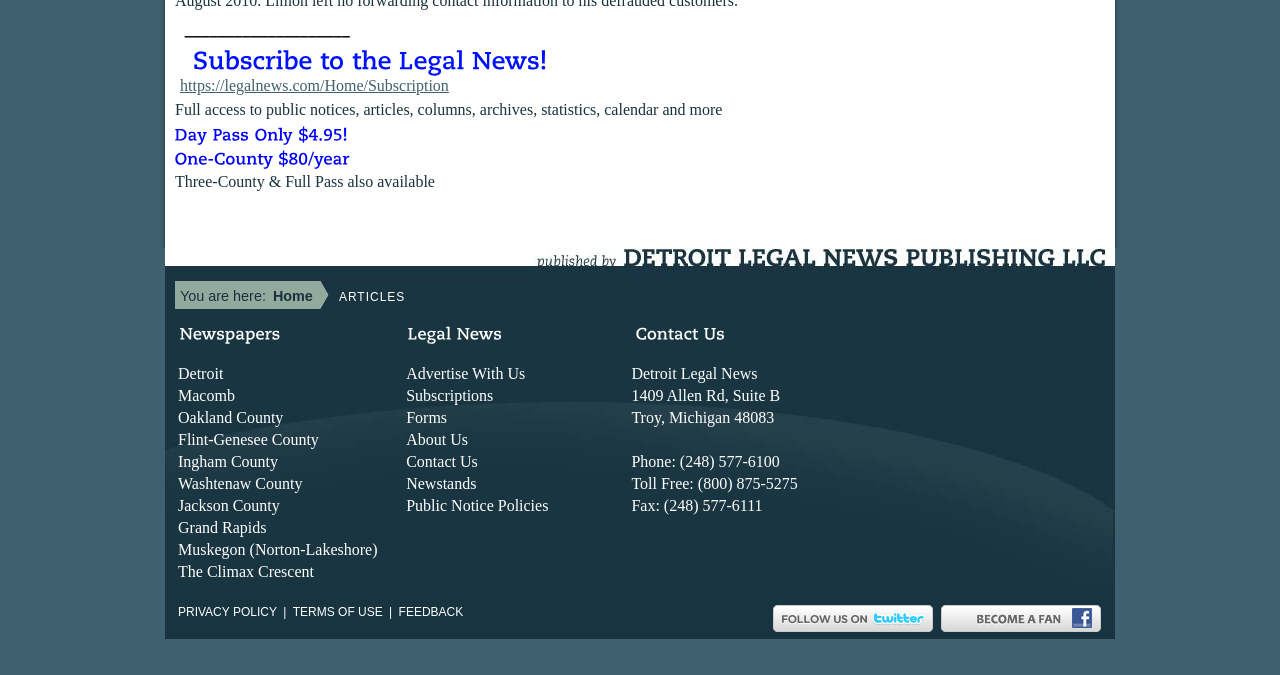Show the bounding box coordinates of the region that should be clicked to follow the instruction: "Click on the 'Advertise With Us' link."

[0.315, 0.536, 0.413, 0.57]